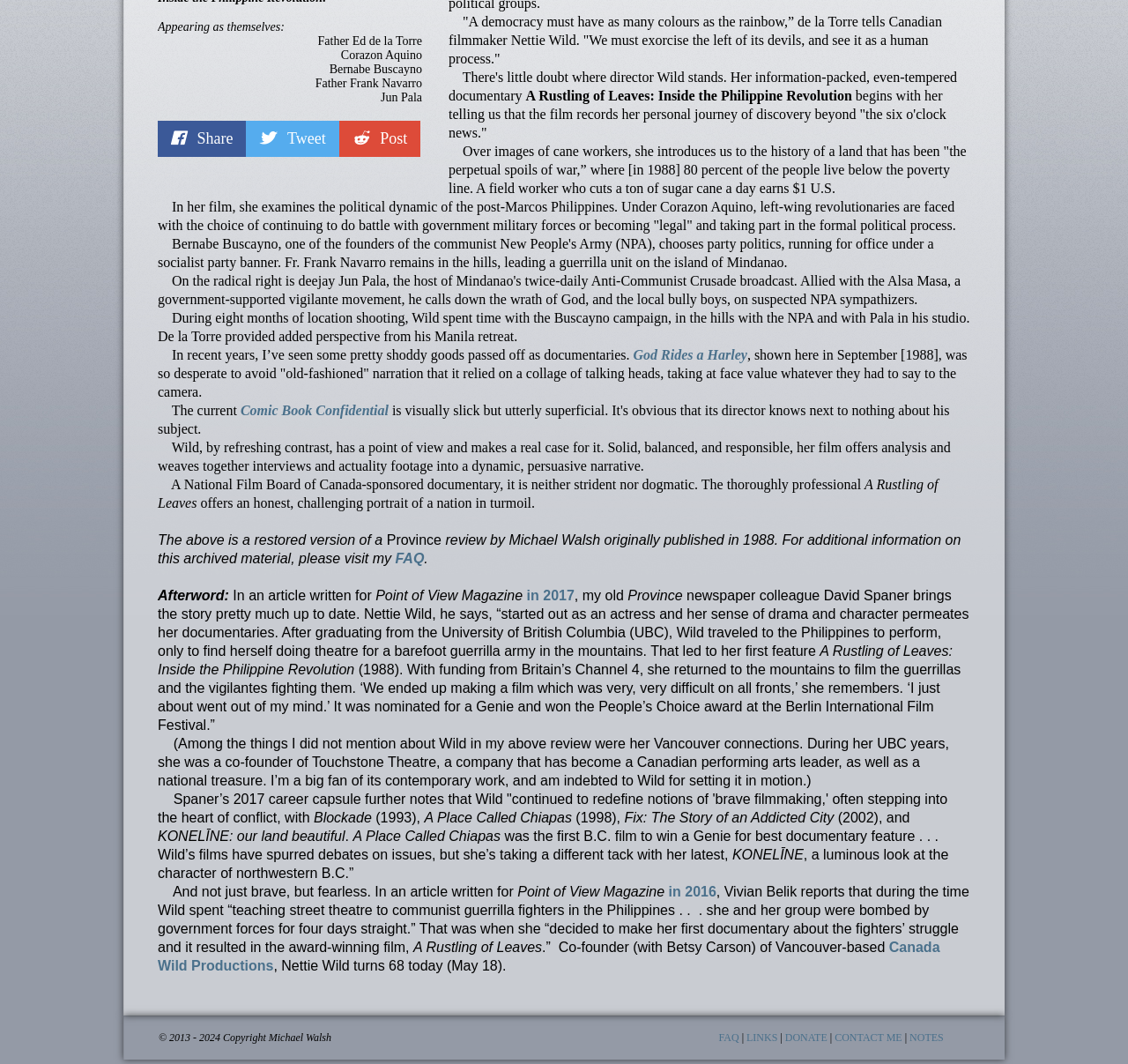Identify the bounding box of the HTML element described here: "God Rides a Harley". Provide the coordinates as four float numbers between 0 and 1: [left, top, right, bottom].

[0.561, 0.327, 0.662, 0.341]